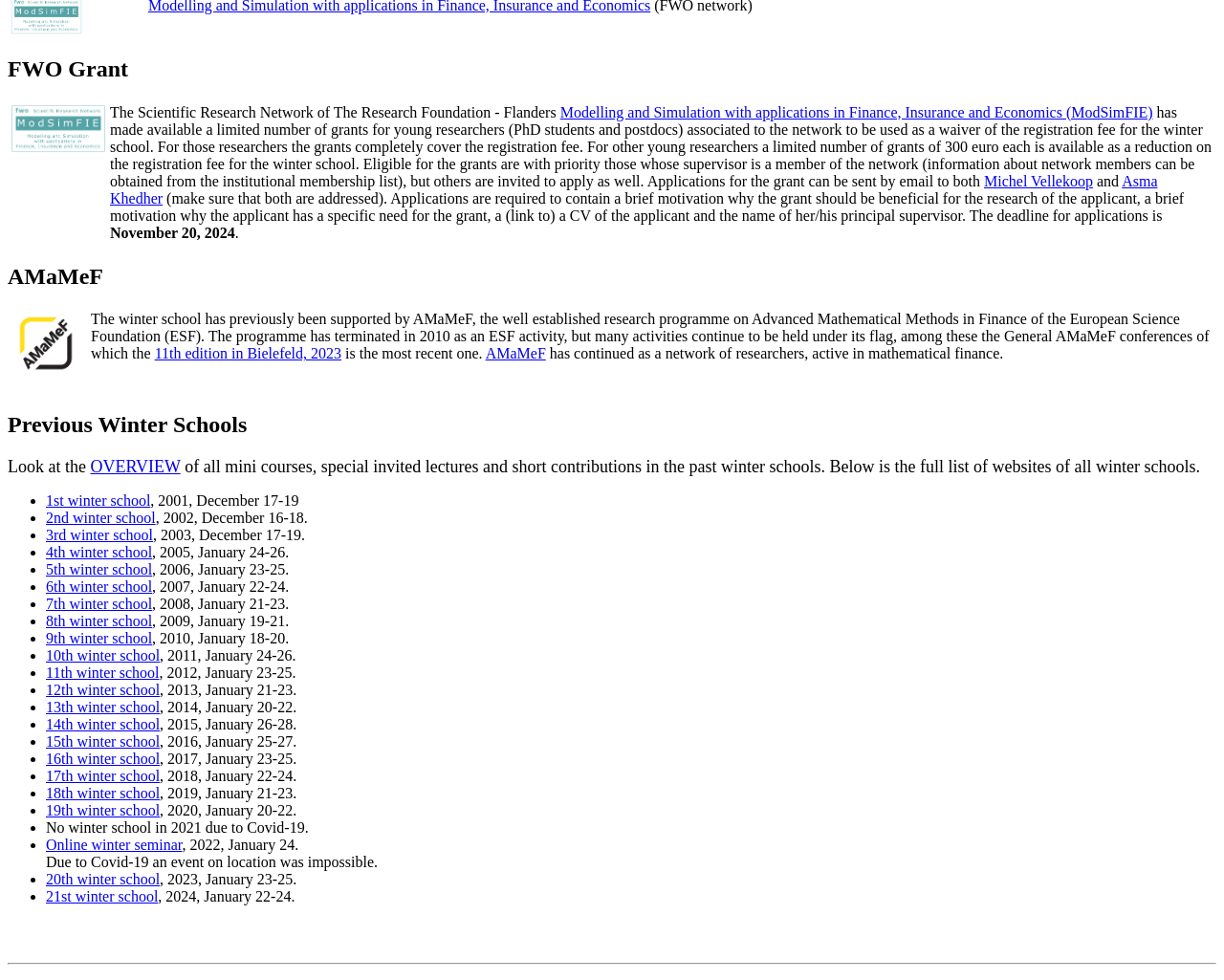Who are the supervisors whose members are prioritized for grants?
Please provide a detailed and thorough answer to the question.

According to the webpage, the supervisors whose members are prioritized for grants are those who are members of the network ModSimFIE. This information can be obtained from the institutional membership list.